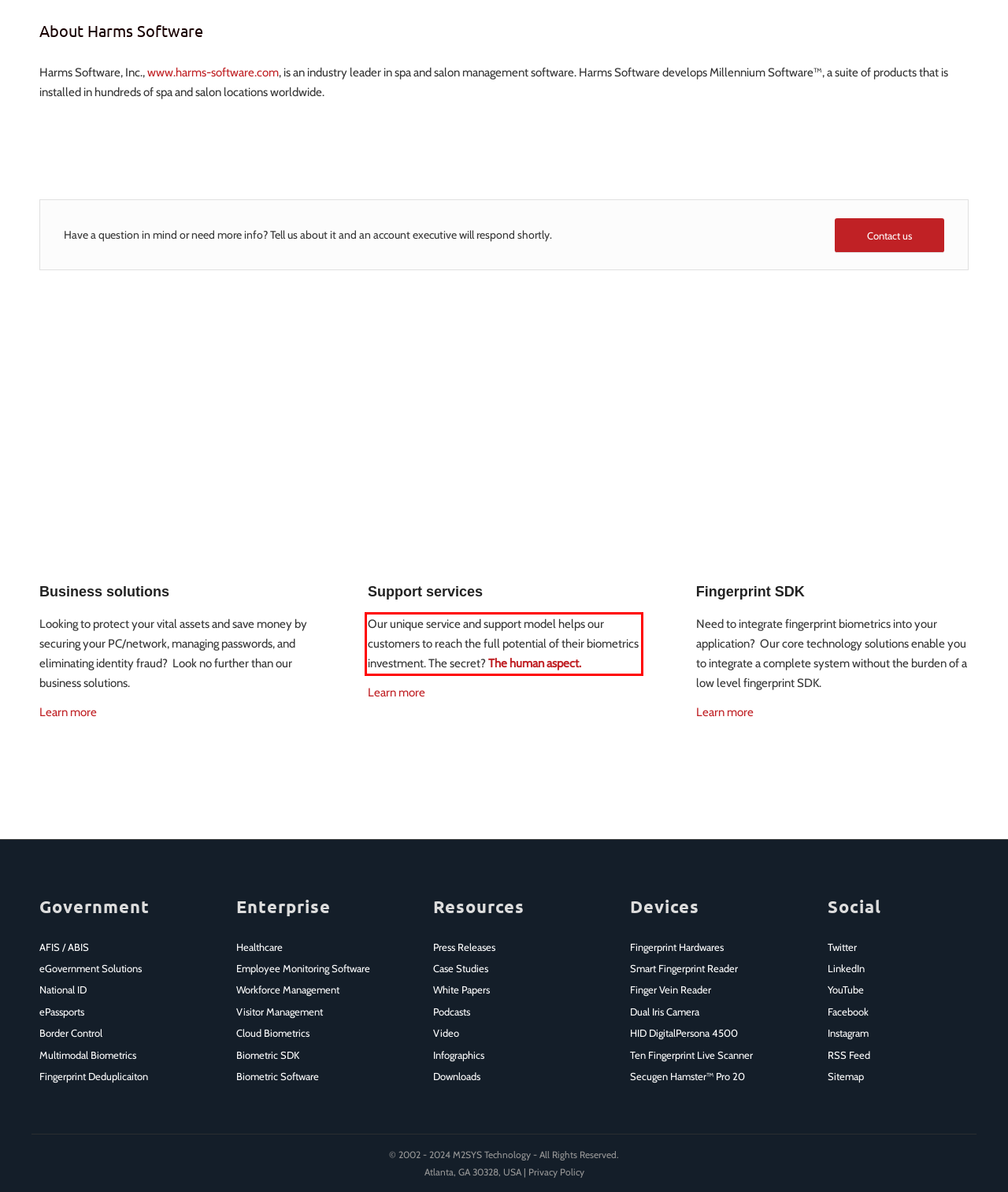Please examine the webpage screenshot and extract the text within the red bounding box using OCR.

Our unique service and support model helps our customers to reach the full potential of their biometrics investment. The secret? The human aspect.